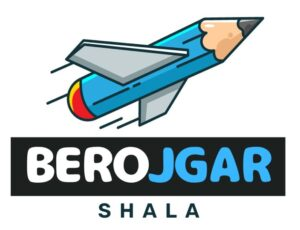Using the information in the image, could you please answer the following question in detail:
What does the red and yellow accents in the logo suggest?

The red and yellow accents in the logo add a dynamic touch and suggest energy and enthusiasm, which are essential qualities for job seekers and fresh graduates to achieve their goals.